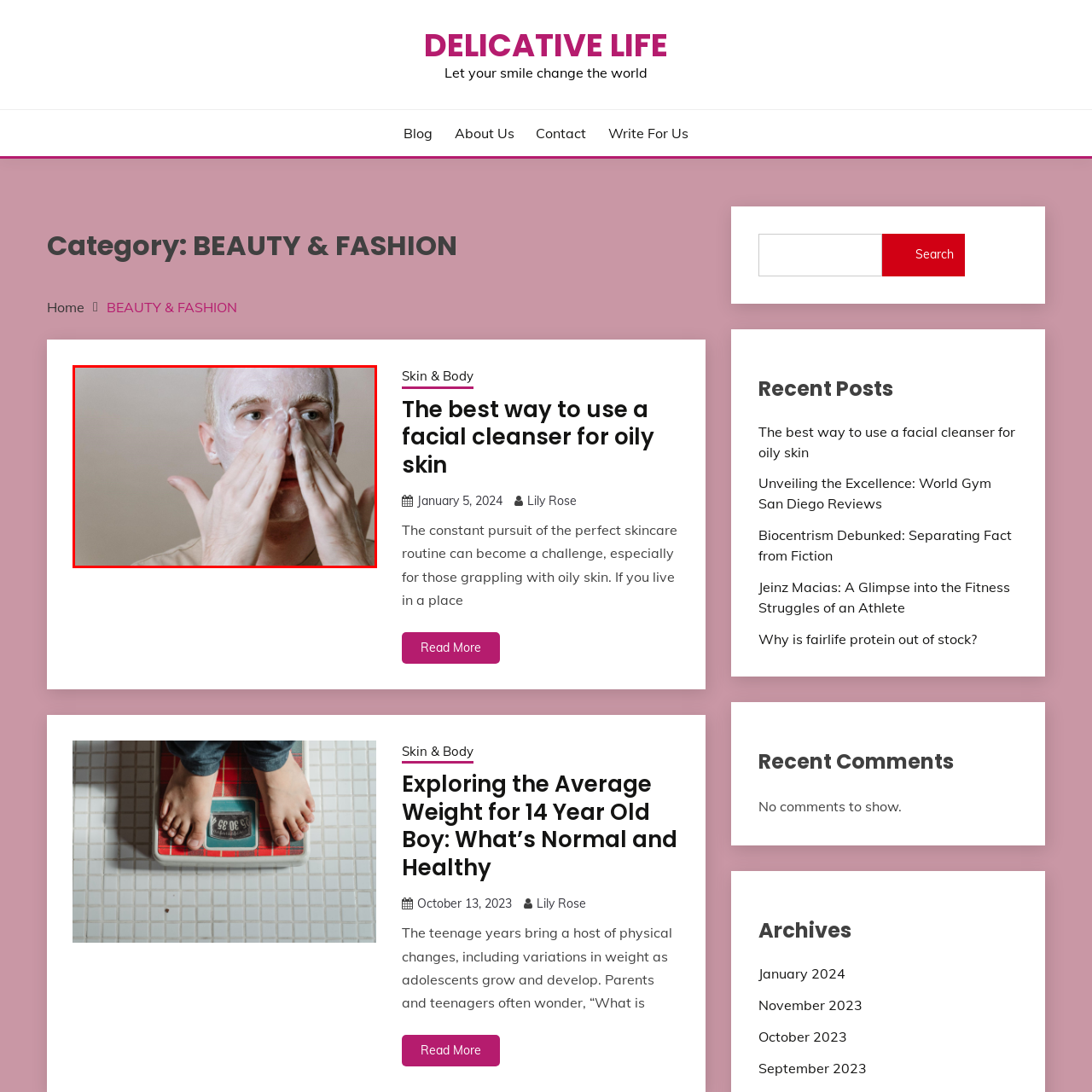Give a detailed account of the scene depicted in the image inside the red rectangle.

In this image, a young man is seen applying a facial cleanser to his face, emphasizing a skincare routine. He is using his fingers to massage the product into his skin, suggesting a careful and attentive approach to personal care. The cleanser has created a frothy layer on his face, indicating that he is likely using it to cleanse his skin and remove impurities. The soft, neutral background highlights his focused expression, underscoring the importance of skin health in everyday life. This visual representation aligns with the article titled "The best way to use a facial cleanser for oily skin," which explores effective skincare practices for maintaining a clear complexion.